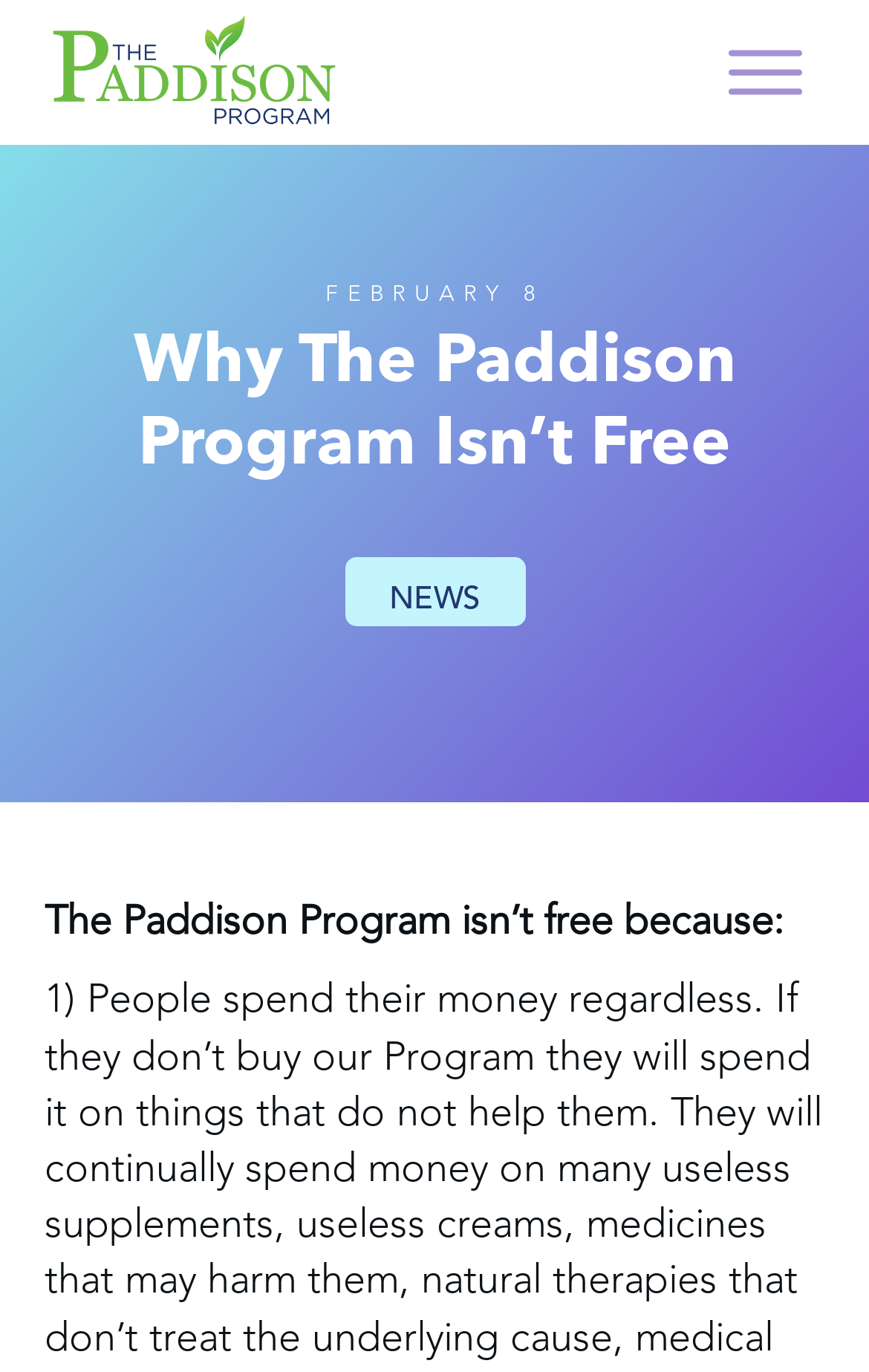Please find the main title text of this webpage.

Why The Paddison Program Isn’t Free